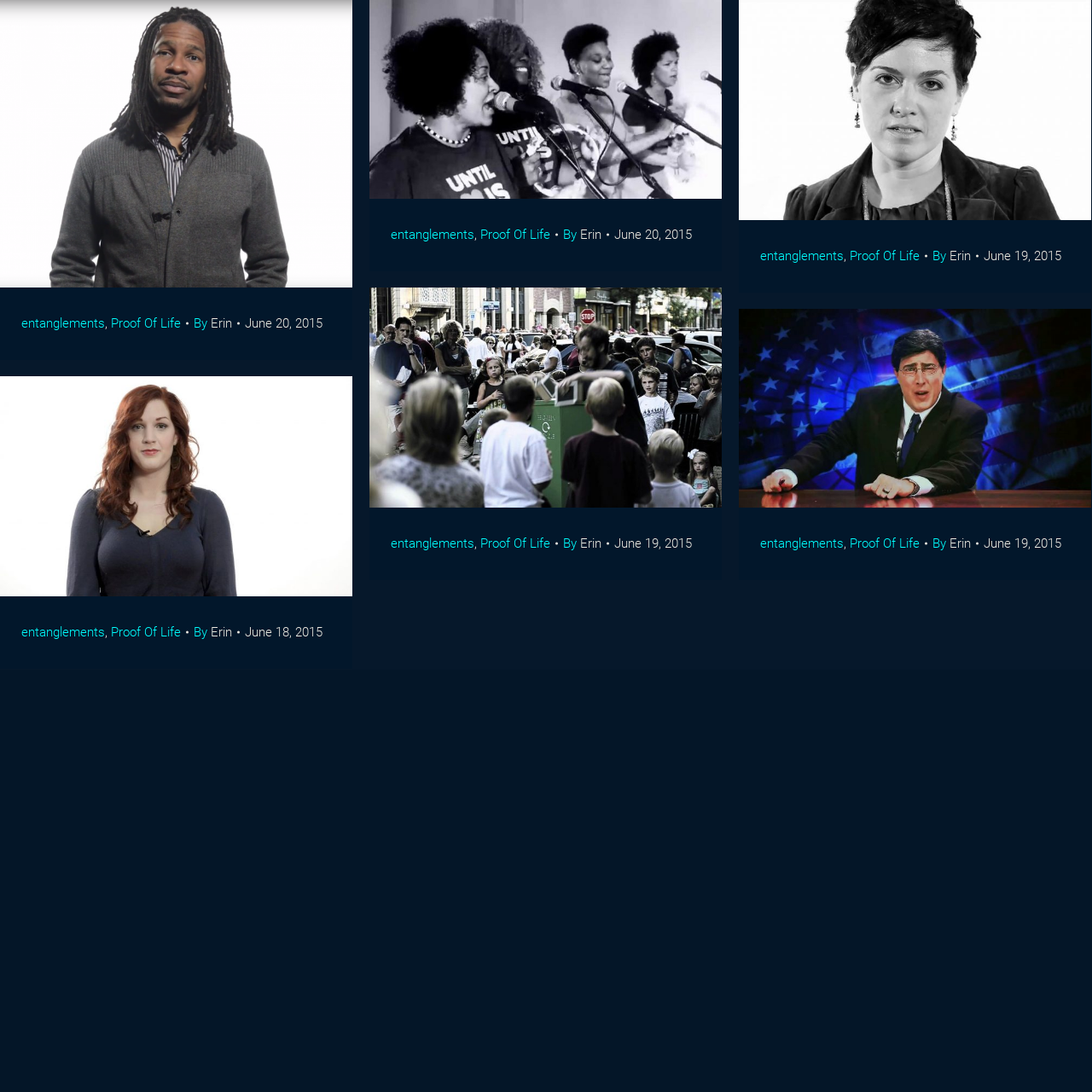Specify the bounding box coordinates for the region that must be clicked to perform the given instruction: "go to the top of the page".

[0.961, 0.961, 0.992, 0.992]